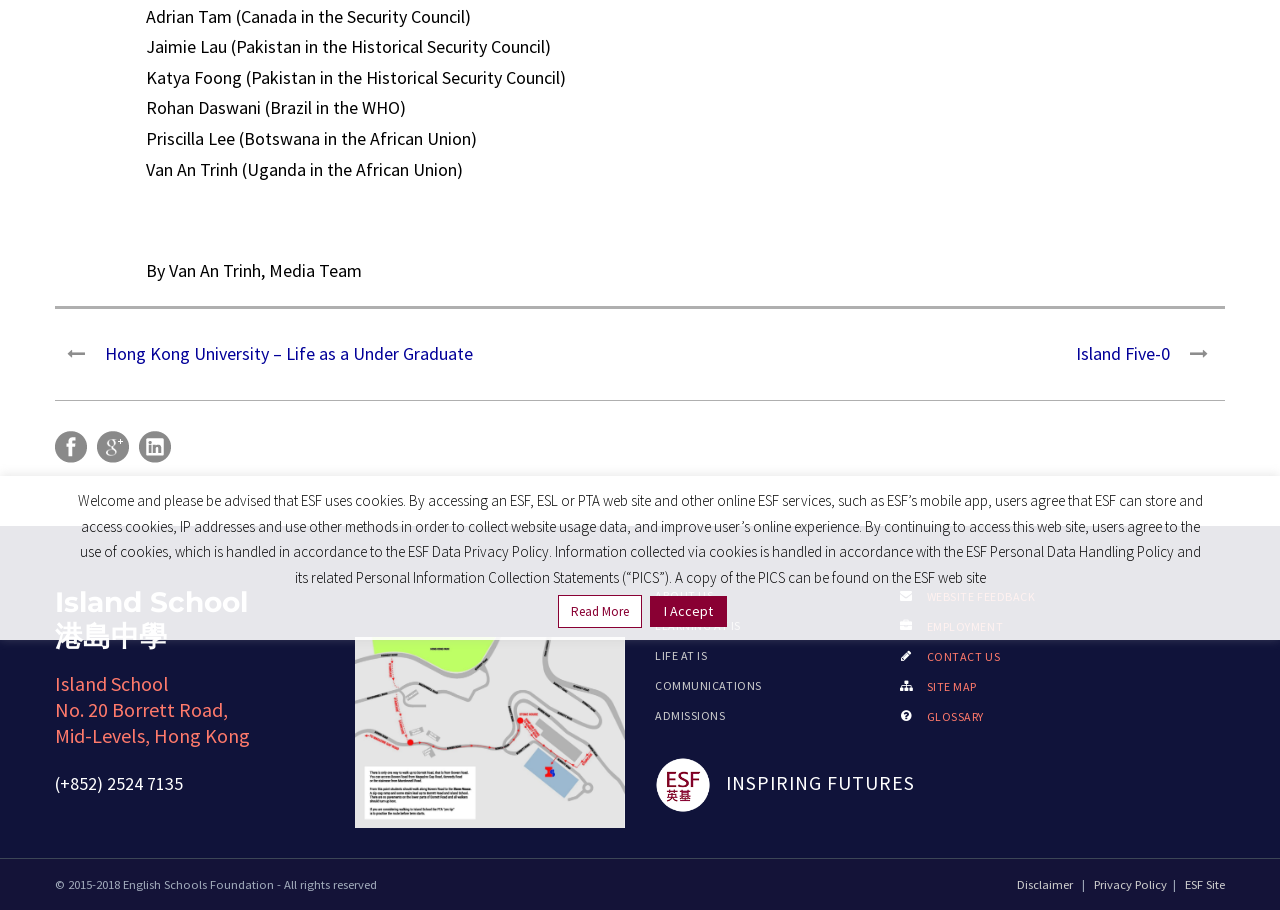Predict the bounding box of the UI element that fits this description: "Contact Us".

[0.724, 0.713, 0.781, 0.73]